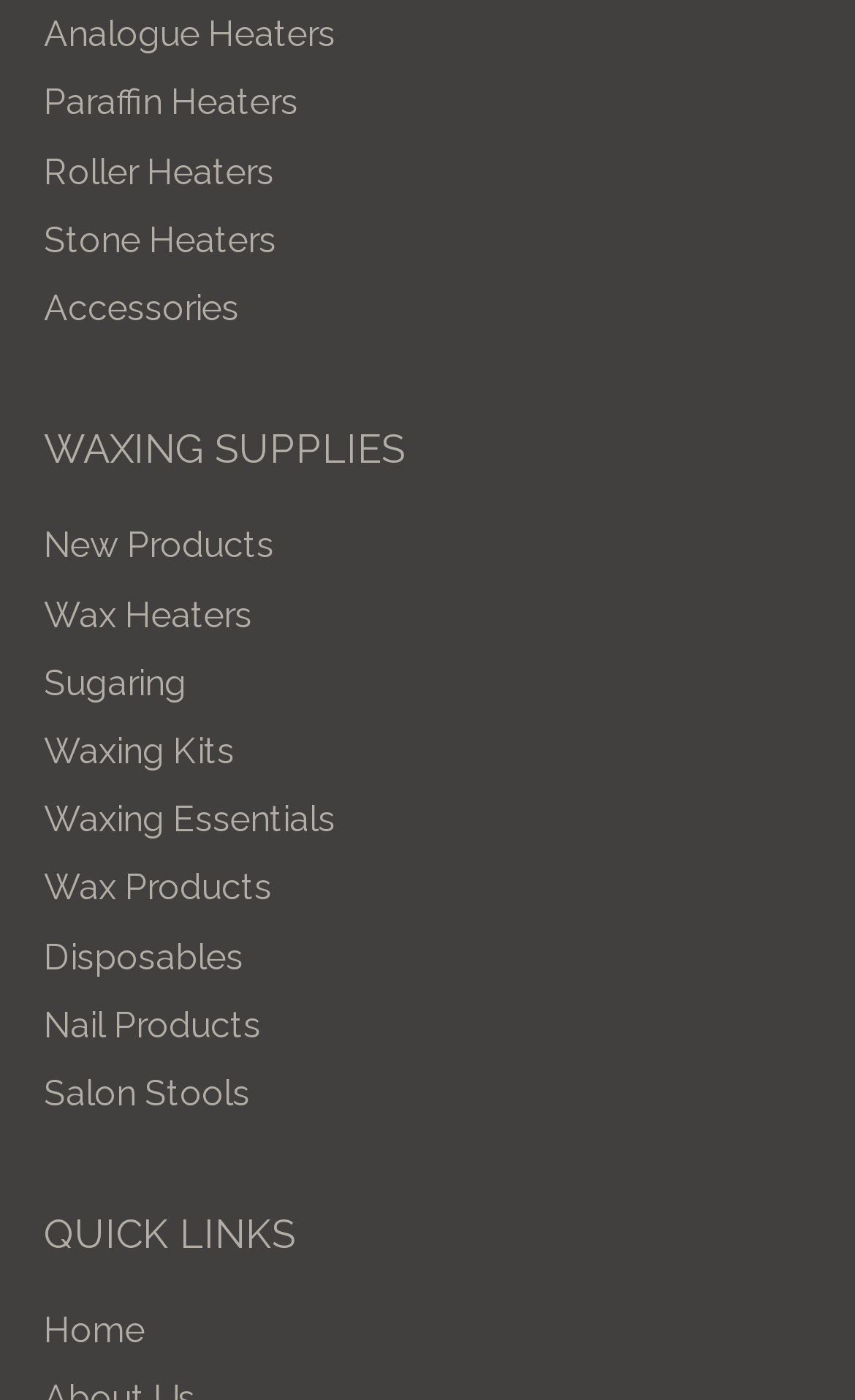Given the description "Vortex Optics", provide the bounding box coordinates of the corresponding UI element.

None